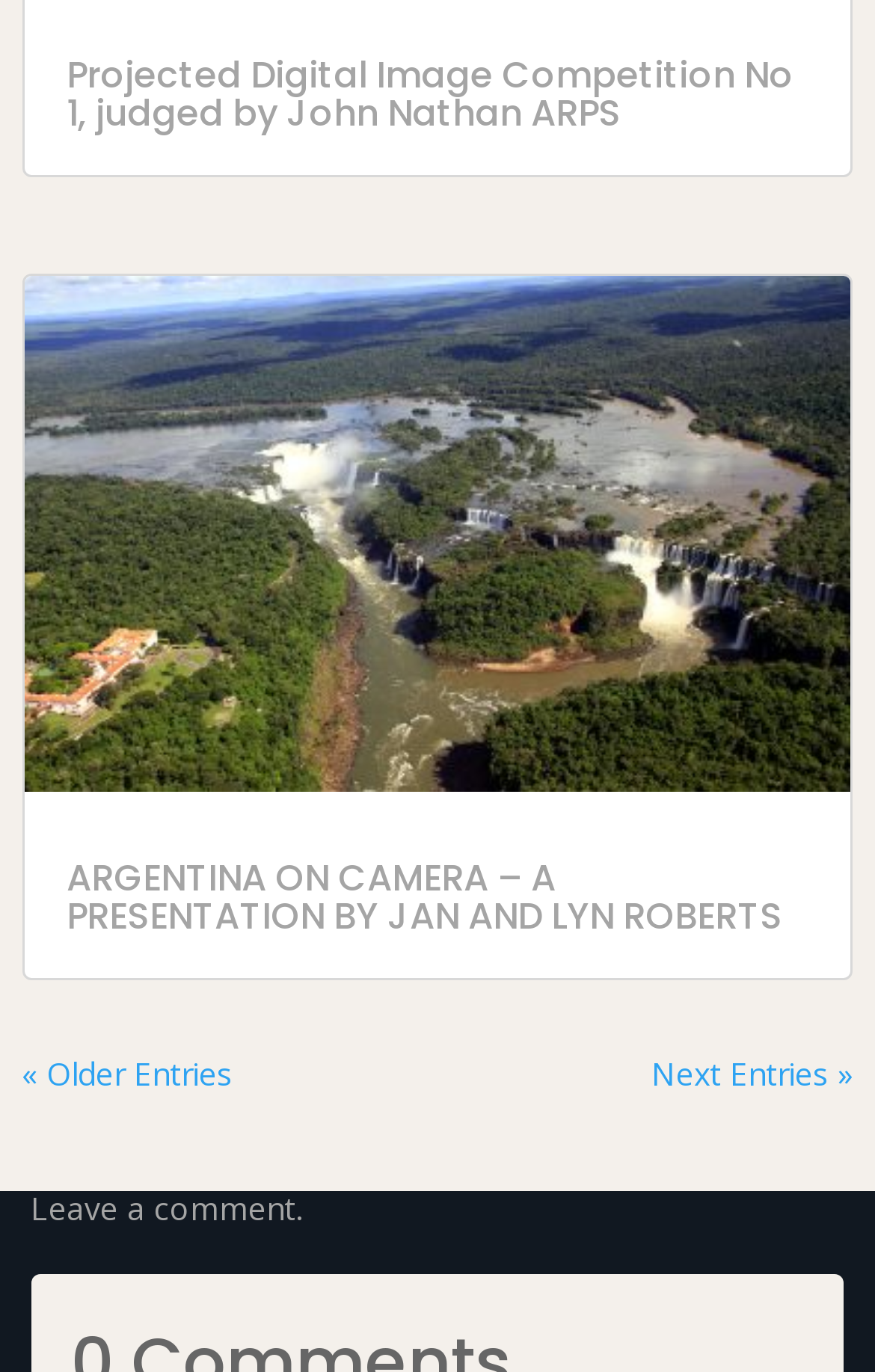Answer the question using only a single word or phrase: 
How many navigation links are there at the bottom?

2